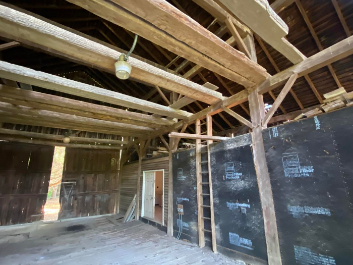What is the purpose of the ladder in the image?
Please provide a full and detailed response to the question.

A tall ladder leans against a wall, suggesting ongoing renovations or improvements, which implies that the ladder is being used for some kind of construction or repair work.